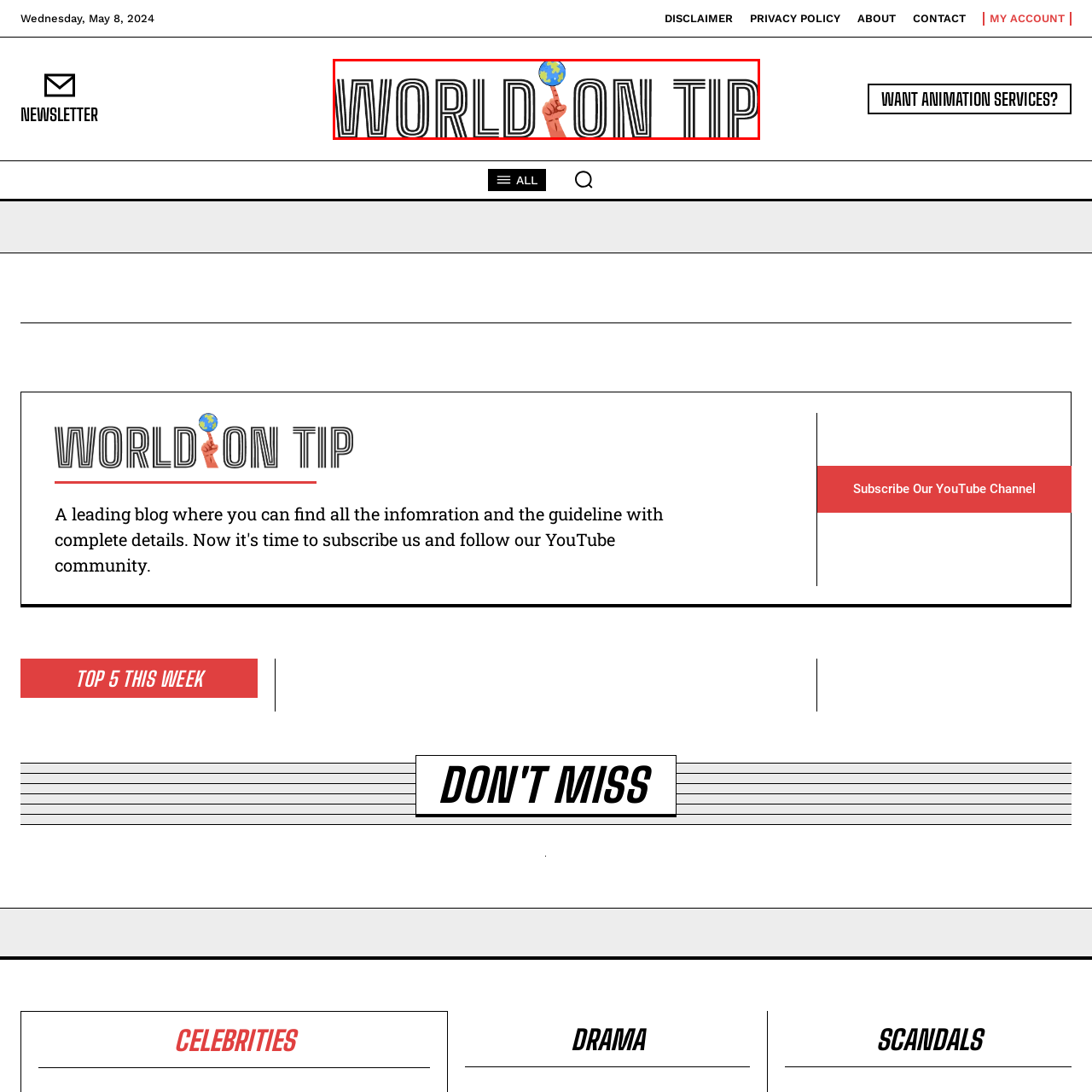Generate an in-depth caption for the image segment highlighted with a red box.

The image features the logo for "World on Tip," an illustration that showcases a stylized hand with a finger pointing upward, holding a small globe. This creative representation symbolizes accessibility and awareness of global issues, conveying a message of engagement with the world. The name "WORLD ON TIP" is prominently displayed in bold, striped lettering, emphasizing the theme of global focus and connectivity. The design combines playful artistry with a serious undertone, reflecting the brand's commitment to raising awareness about significant global topics.